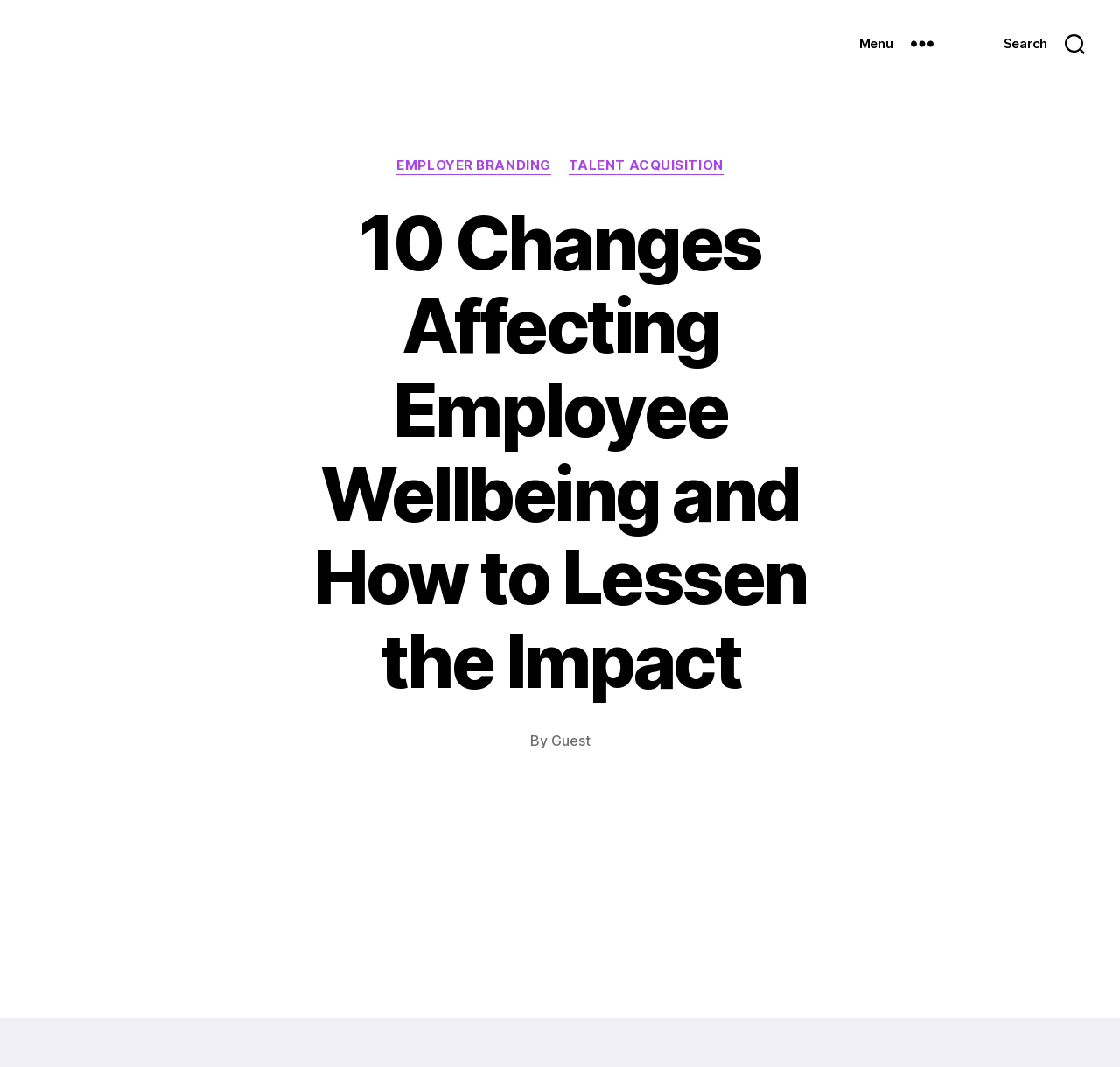What is the author of the article? Please answer the question using a single word or phrase based on the image.

Guest